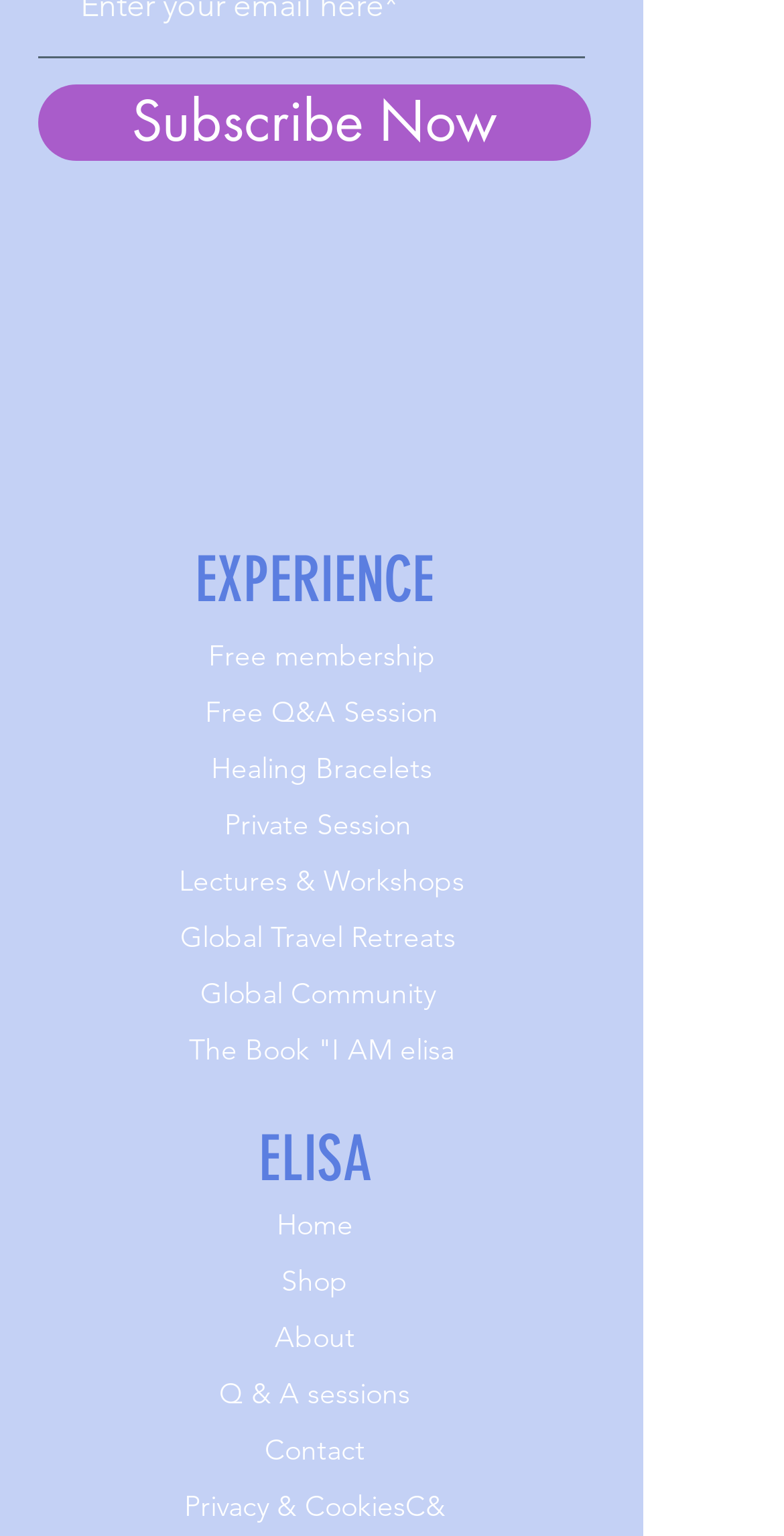Identify the bounding box coordinates of the part that should be clicked to carry out this instruction: "Check the link at the bottom".

None